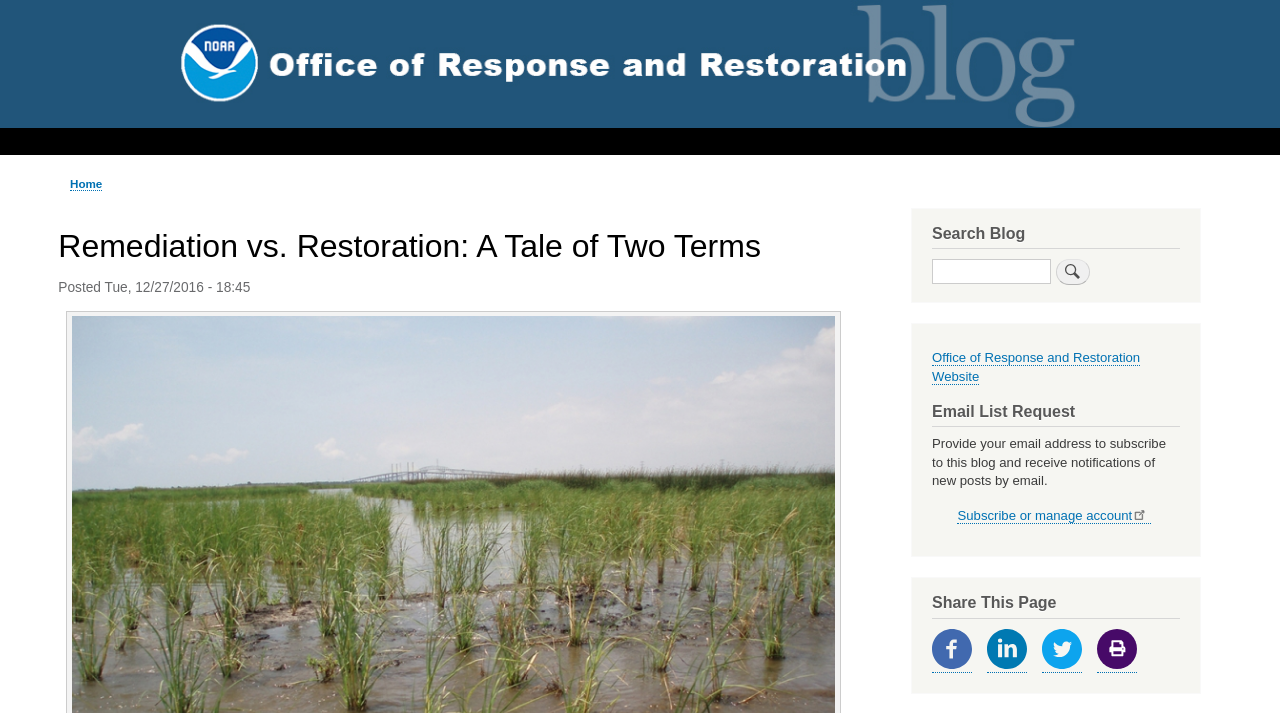Identify the bounding box of the HTML element described as: "Skip to main content".

[0.5, 0.007, 0.538, 0.14]